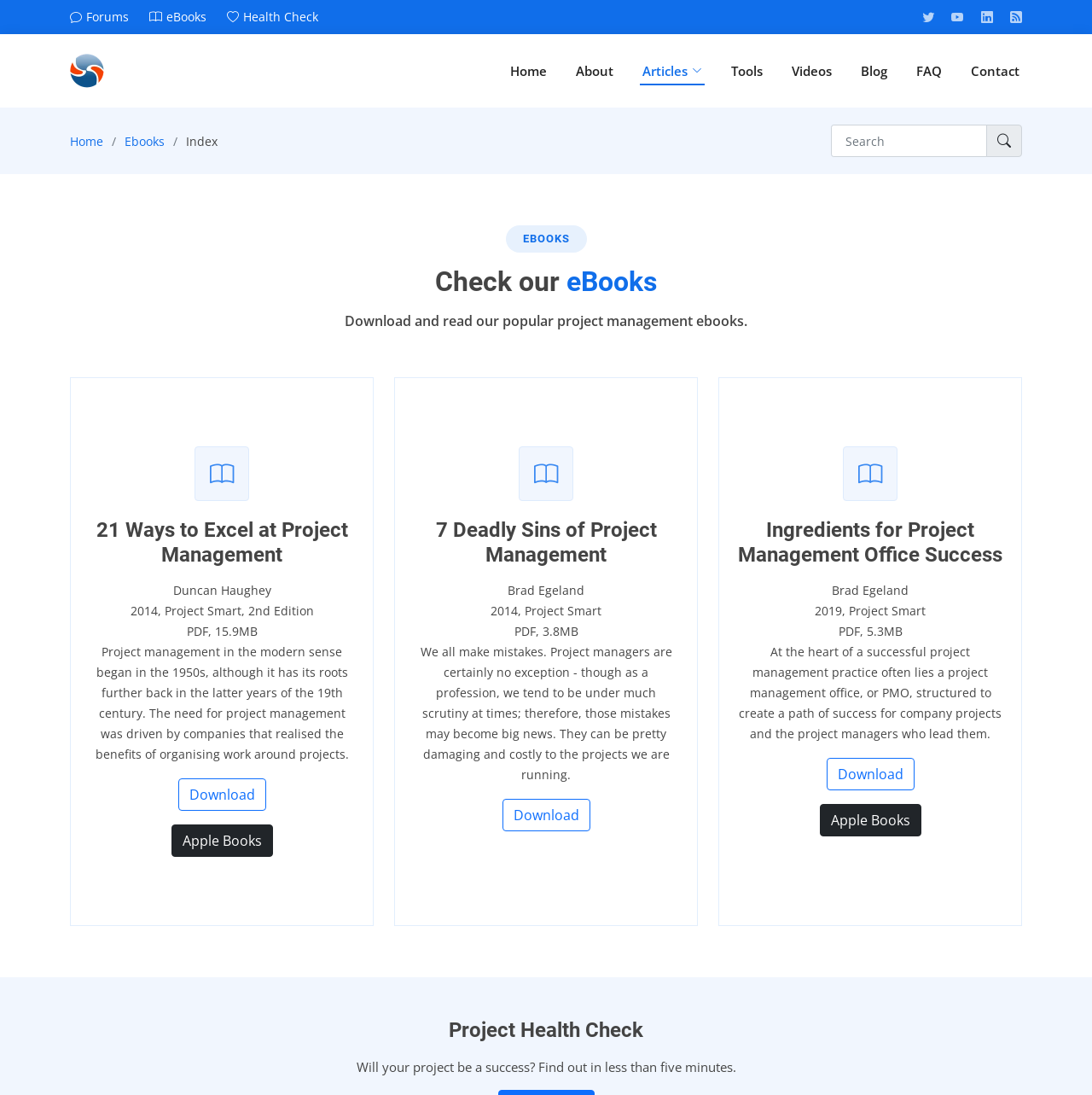Based on the element description: "Ebooks", identify the bounding box coordinates for this UI element. The coordinates must be four float numbers between 0 and 1, listed as [left, top, right, bottom].

[0.114, 0.121, 0.151, 0.136]